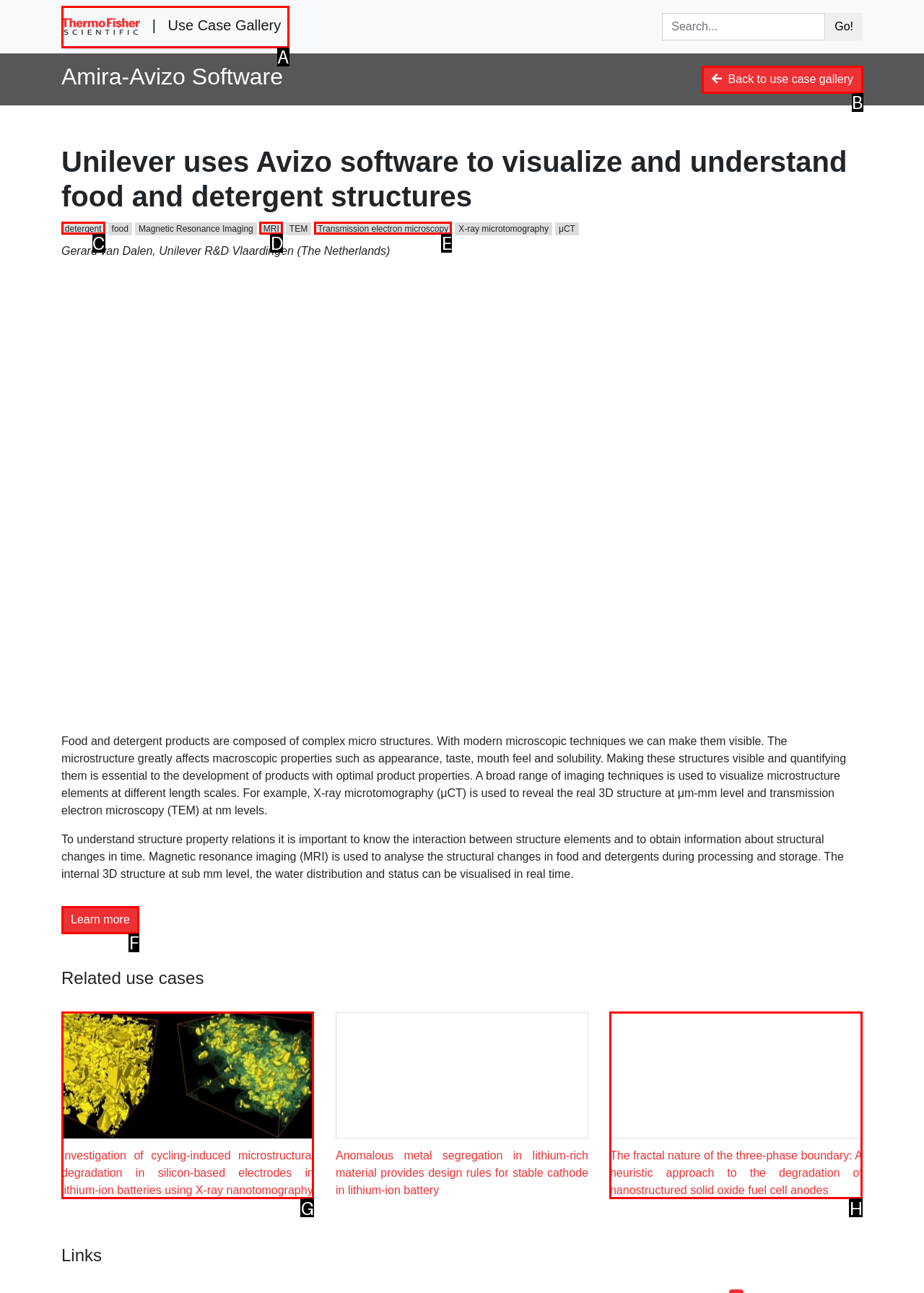Determine which option matches the description: | Use Case Gallery. Answer using the letter of the option.

A